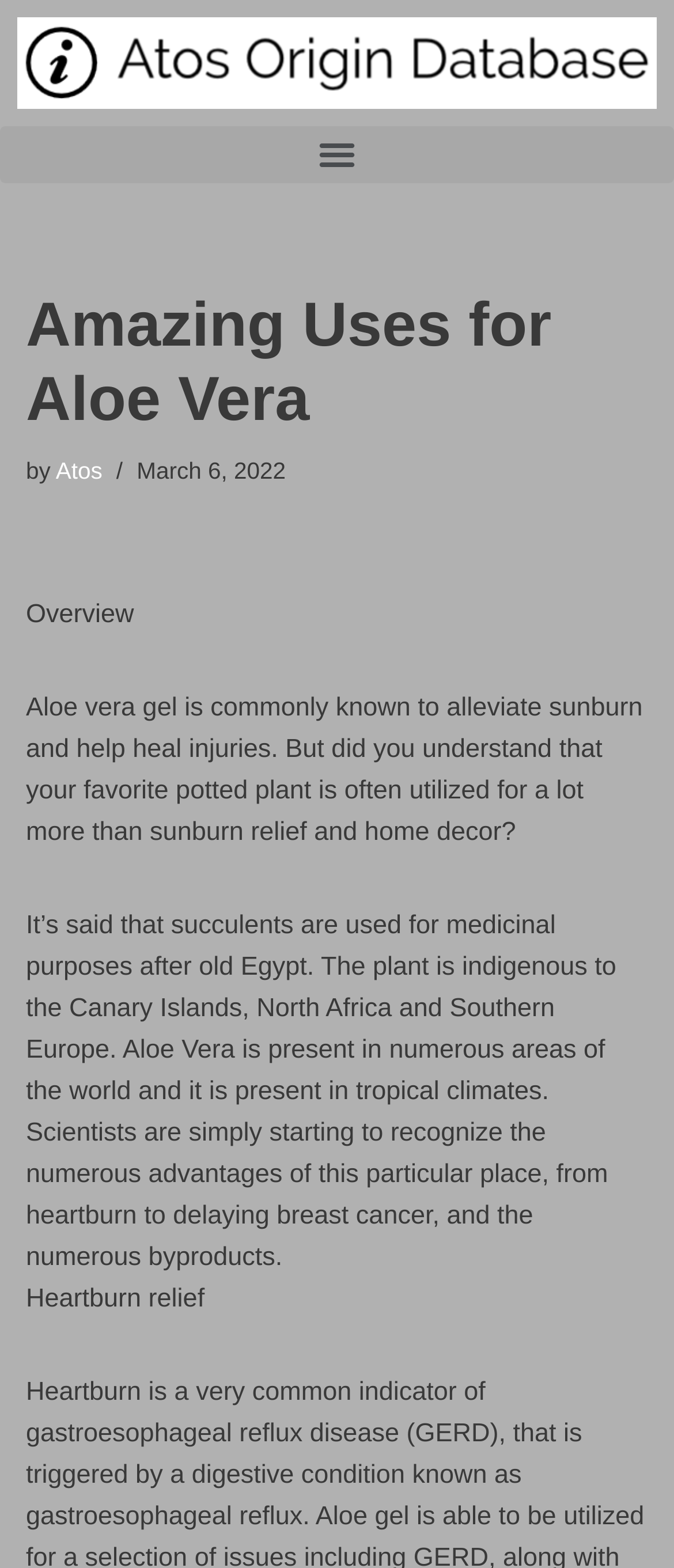Illustrate the webpage thoroughly, mentioning all important details.

The webpage is about the amazing uses of aloe vera, with the title "Amazing Uses for Aloe Vera" prominently displayed at the top. Below the title, there is a subtitle "by Atos" with a date "March 6, 2022" next to it. 

The main content of the webpage is divided into sections, with an "Overview" section at the top. This section provides a brief introduction to aloe vera, mentioning its common uses for sunburn relief and injuries, but also hinting at its many other uses. 

Below the overview section, there is a longer paragraph that delves deeper into the history and benefits of aloe vera. The text explains that succulents have been used for medicinal purposes since ancient Egypt and that aloe vera is found in many parts of the world, particularly in tropical climates. The paragraph also mentions that scientists are still discovering the many advantages of aloe vera, including its potential to relieve heartburn and delay breast cancer.

Further down, there is a section highlighting one of the specific uses of aloe vera, which is "Heartburn relief". 

At the very top of the page, there are two links: "Skip to content" and an empty link. There is also a "Menu Toggle" button on the top left corner, which is not expanded.